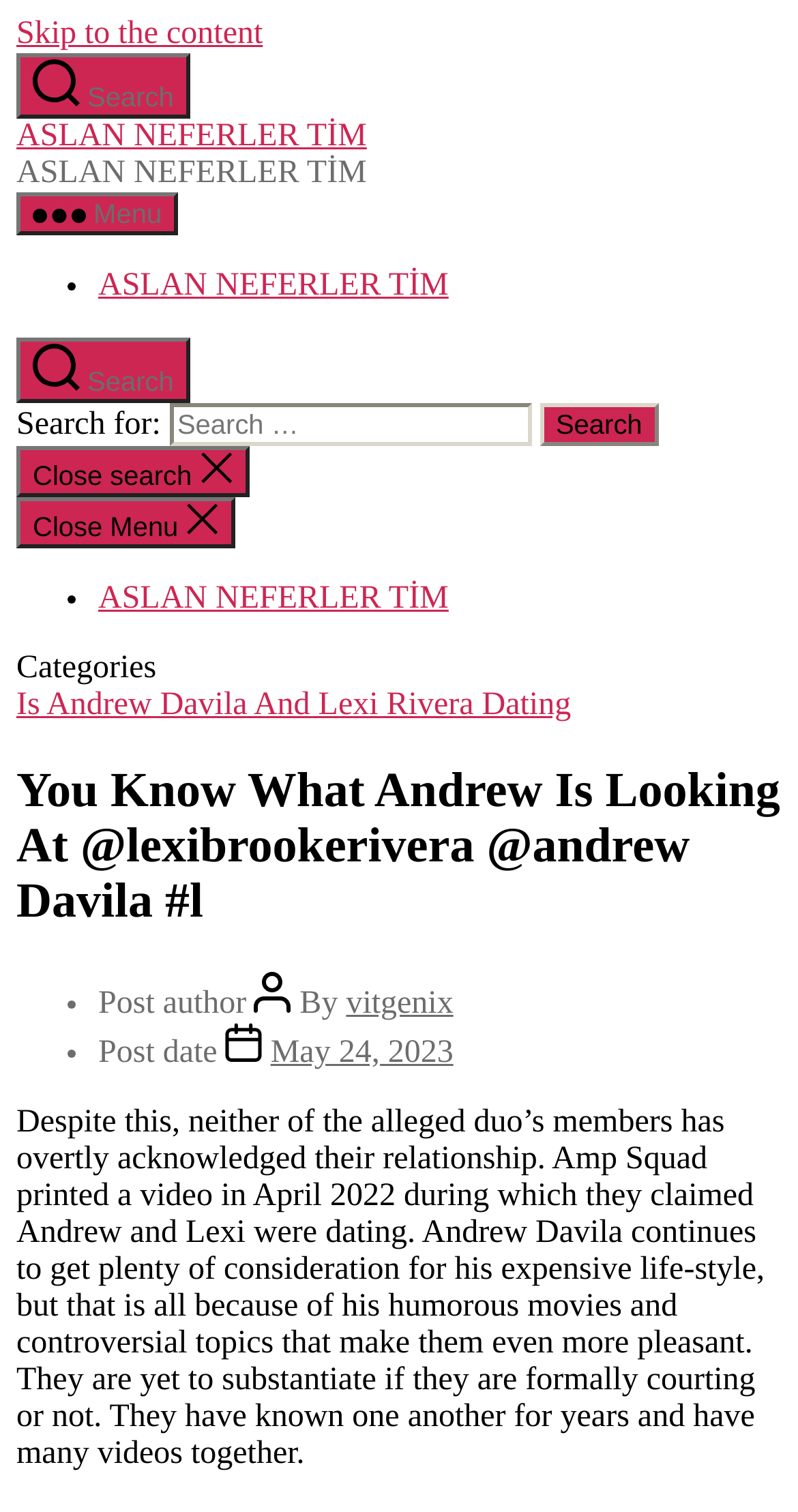Please locate the clickable area by providing the bounding box coordinates to follow this instruction: "Click the 'ASLAN NEFERLER TİM' link".

[0.123, 0.177, 0.562, 0.2]